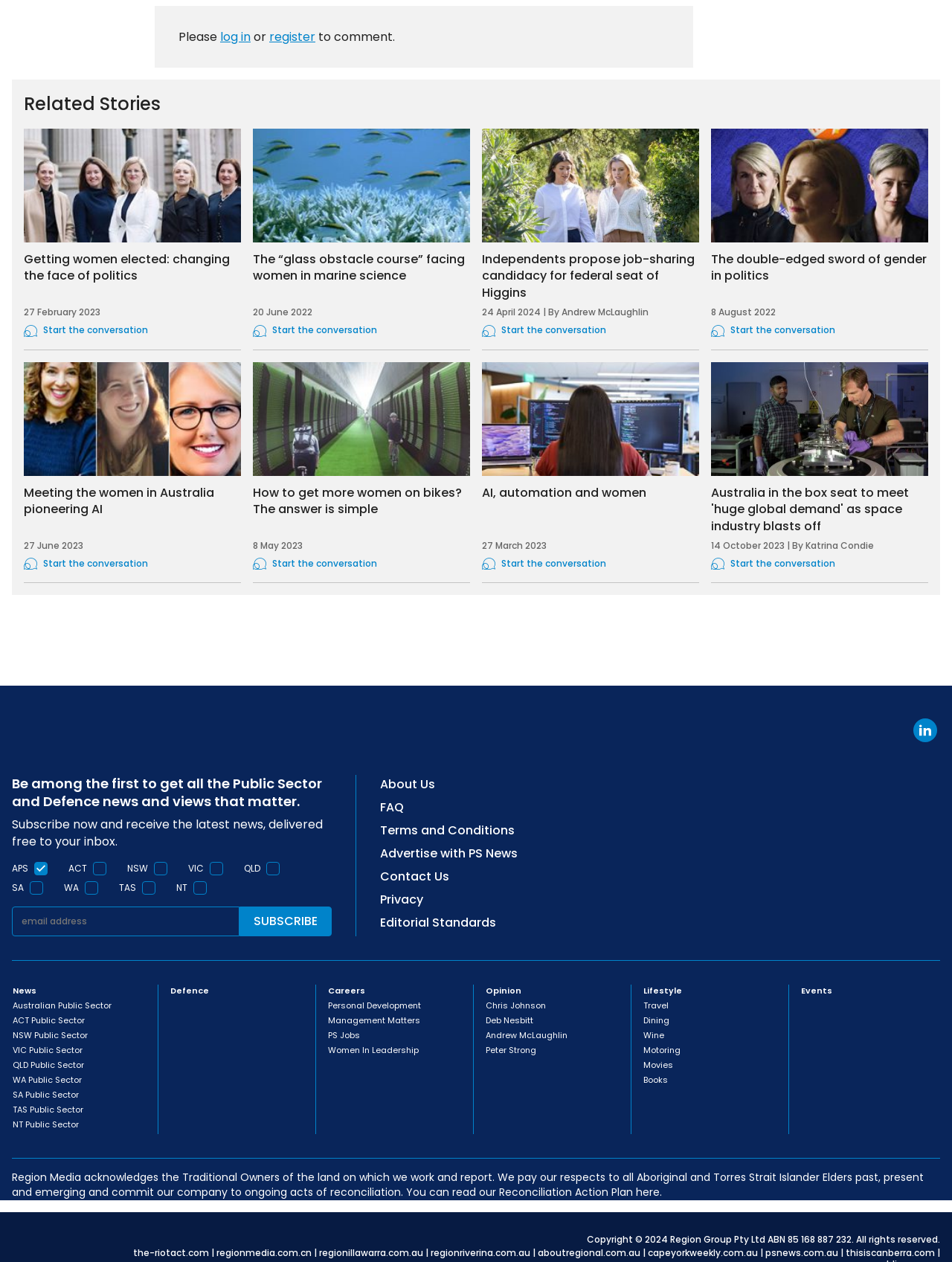Please provide a brief answer to the following inquiry using a single word or phrase:
What is the topic of the article with the heading 'Australia in the box seat to meet 'huge global demand' as space industry blasts off'?

Space industry